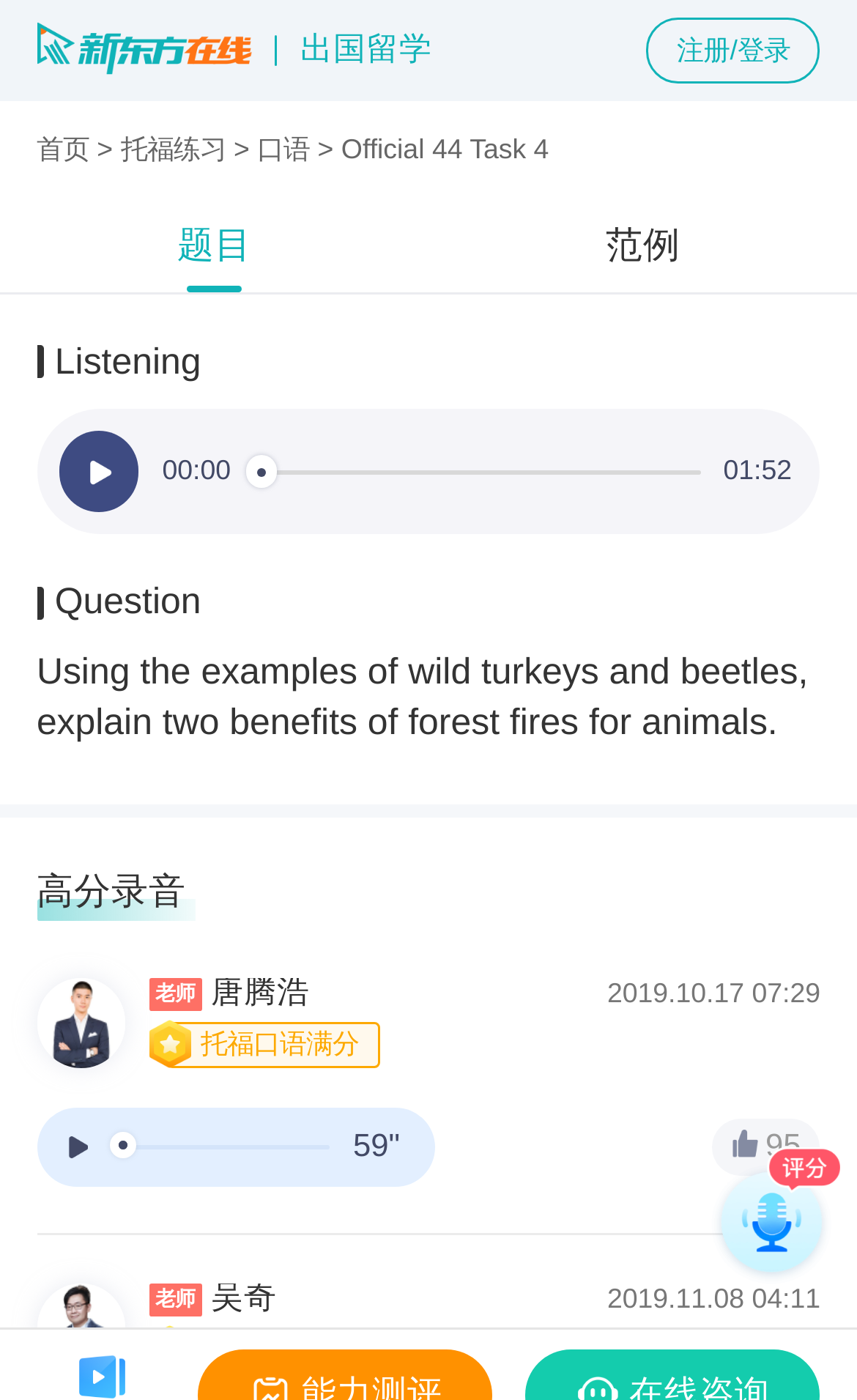Give a one-word or one-phrase response to the question: 
How many audio recordings are available on this page?

2